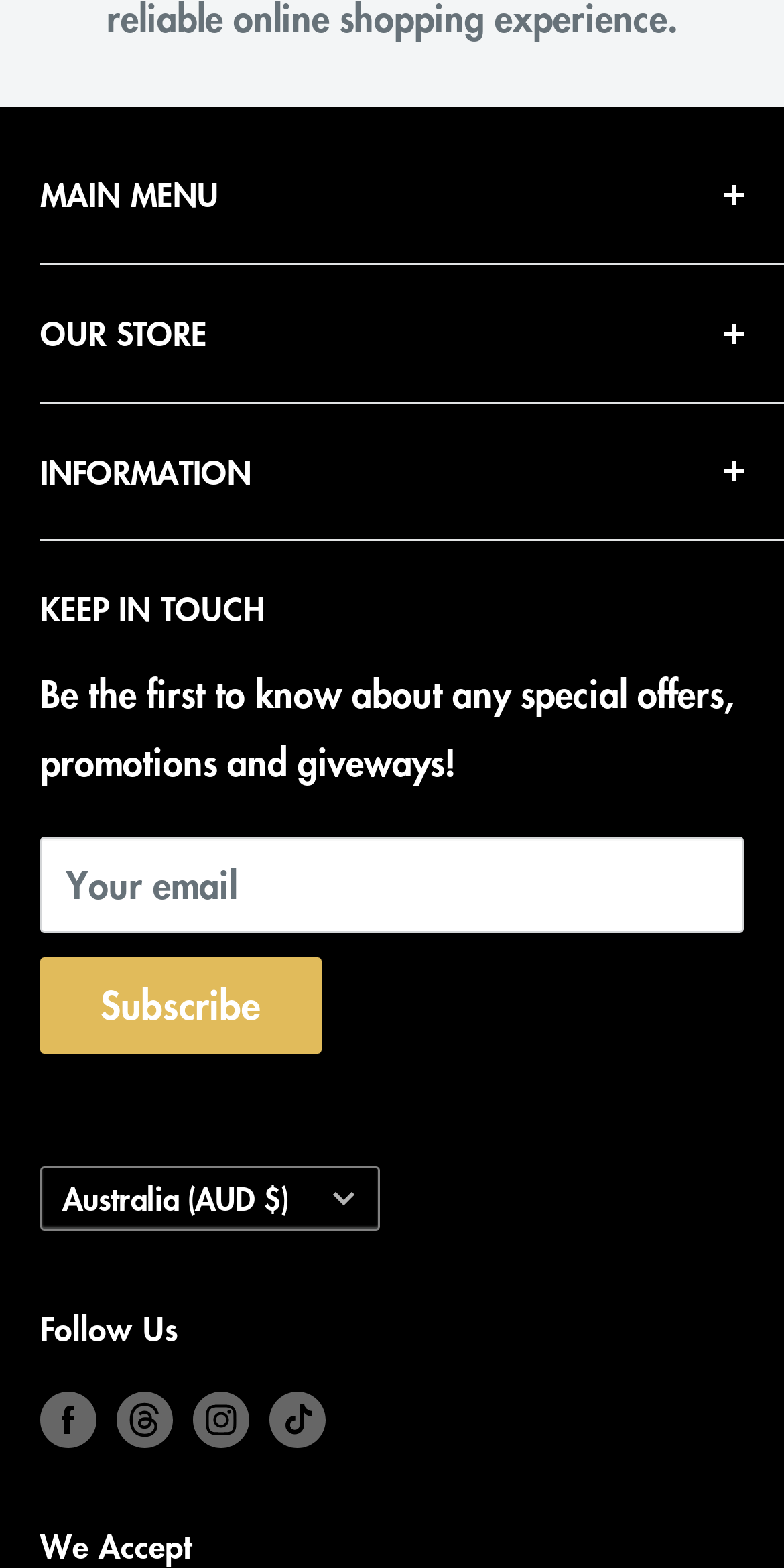How many social media platforms are listed at the bottom of the webpage?
Please use the image to provide an in-depth answer to the question.

At the bottom of the webpage, there are four social media platforms listed: Facebook, Threads, Instagram, and TikTok. Each platform has a link and an icon associated with it.